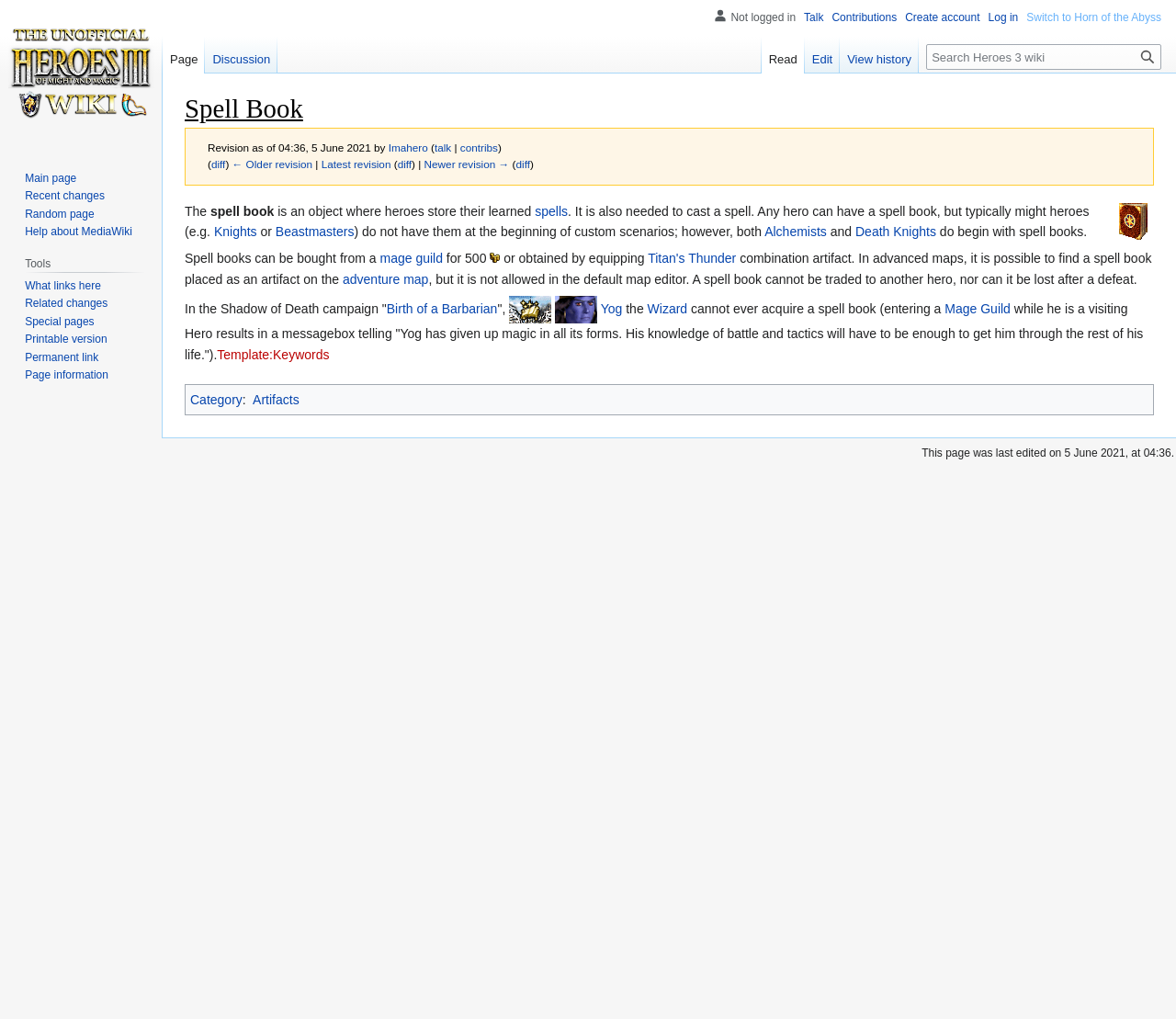Please identify the bounding box coordinates of the element I should click to complete this instruction: 'Check out the adventure map'. The coordinates should be given as four float numbers between 0 and 1, like this: [left, top, right, bottom].

[0.291, 0.267, 0.364, 0.281]